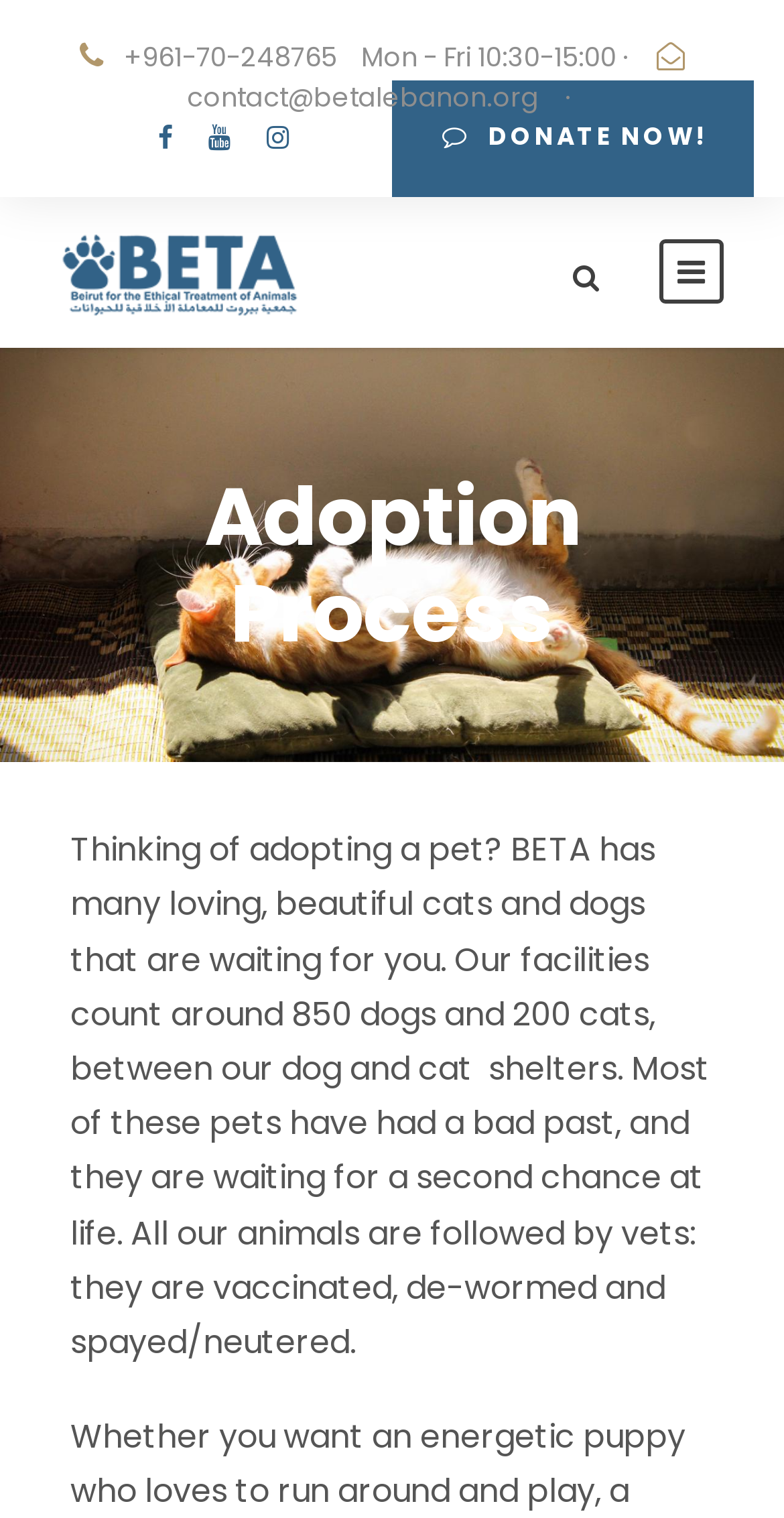Given the following UI element description: "Outlook AppIns", find the bounding box coordinates in the webpage screenshot.

None